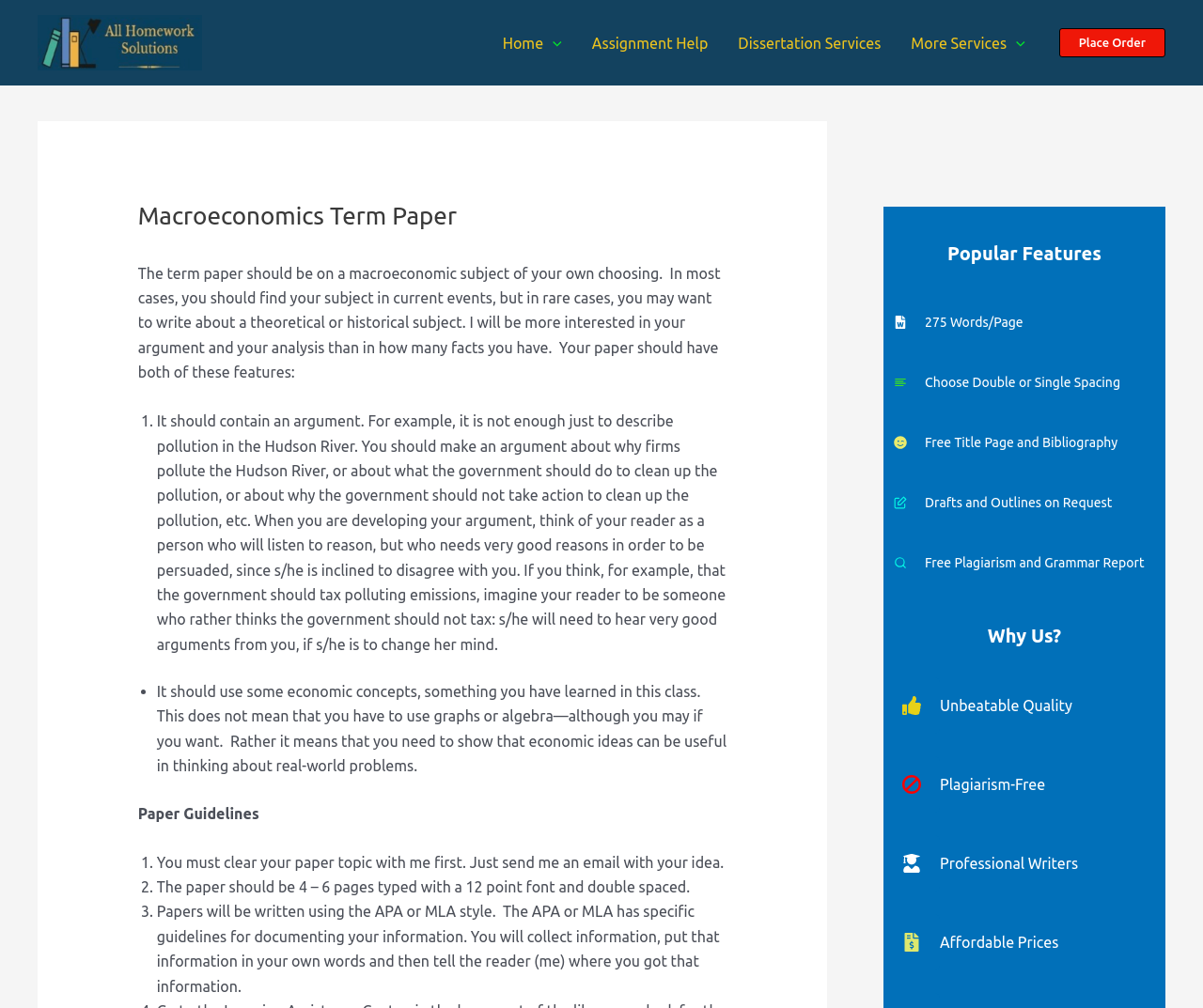What is the benefit of using this service?
Analyze the screenshot and provide a detailed answer to the question.

The webpage highlights several benefits of using this service, including unbeatable quality, plagiarism-free content, professional writers, and affordable prices, which suggests that the service provides high-quality term papers and other academic writing services.